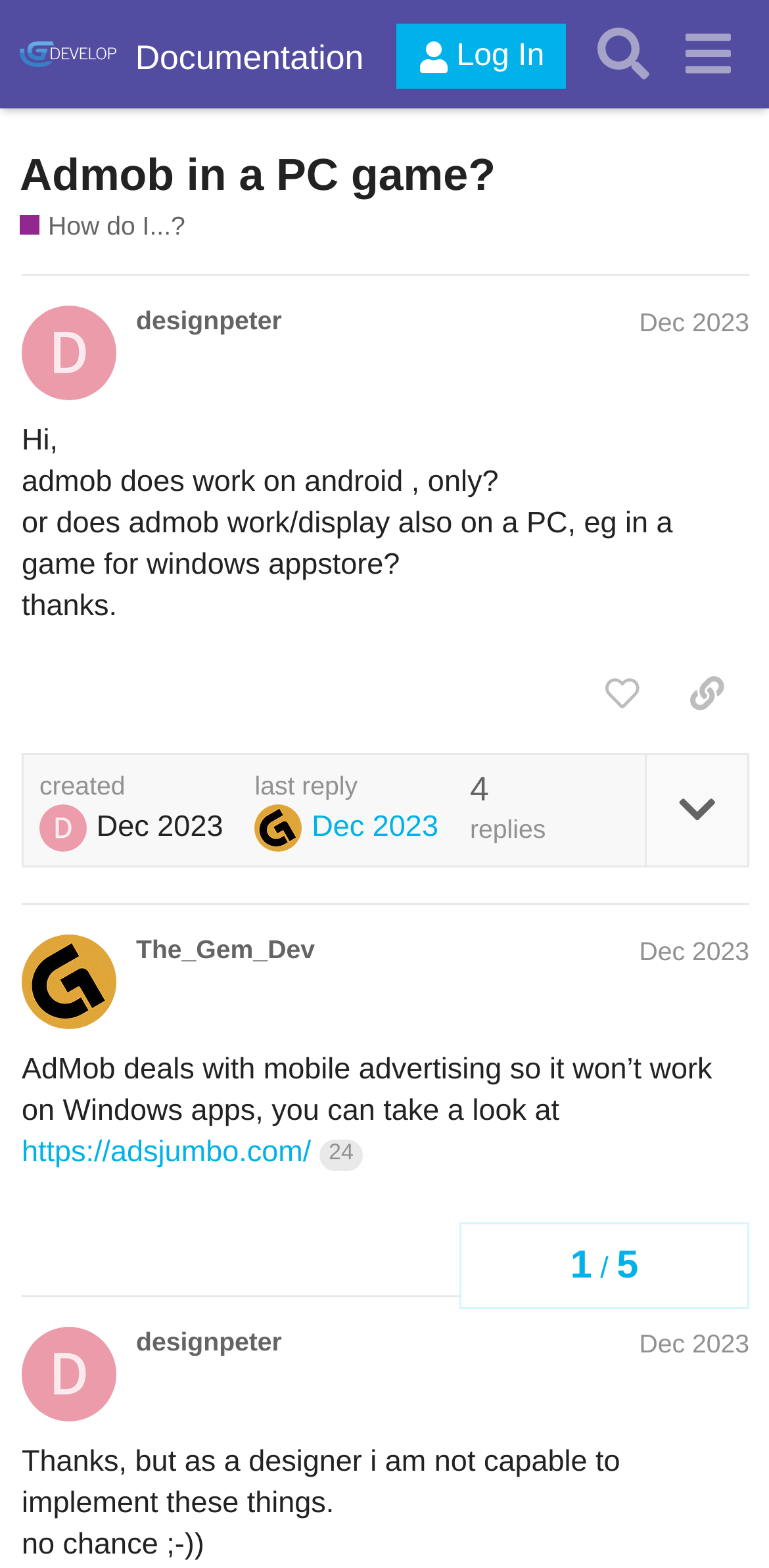Please provide the bounding box coordinates for the element that needs to be clicked to perform the instruction: "Copy a link to the second post". The coordinates must consist of four float numbers between 0 and 1, formatted as [left, top, right, bottom].

[0.864, 0.768, 0.974, 0.816]